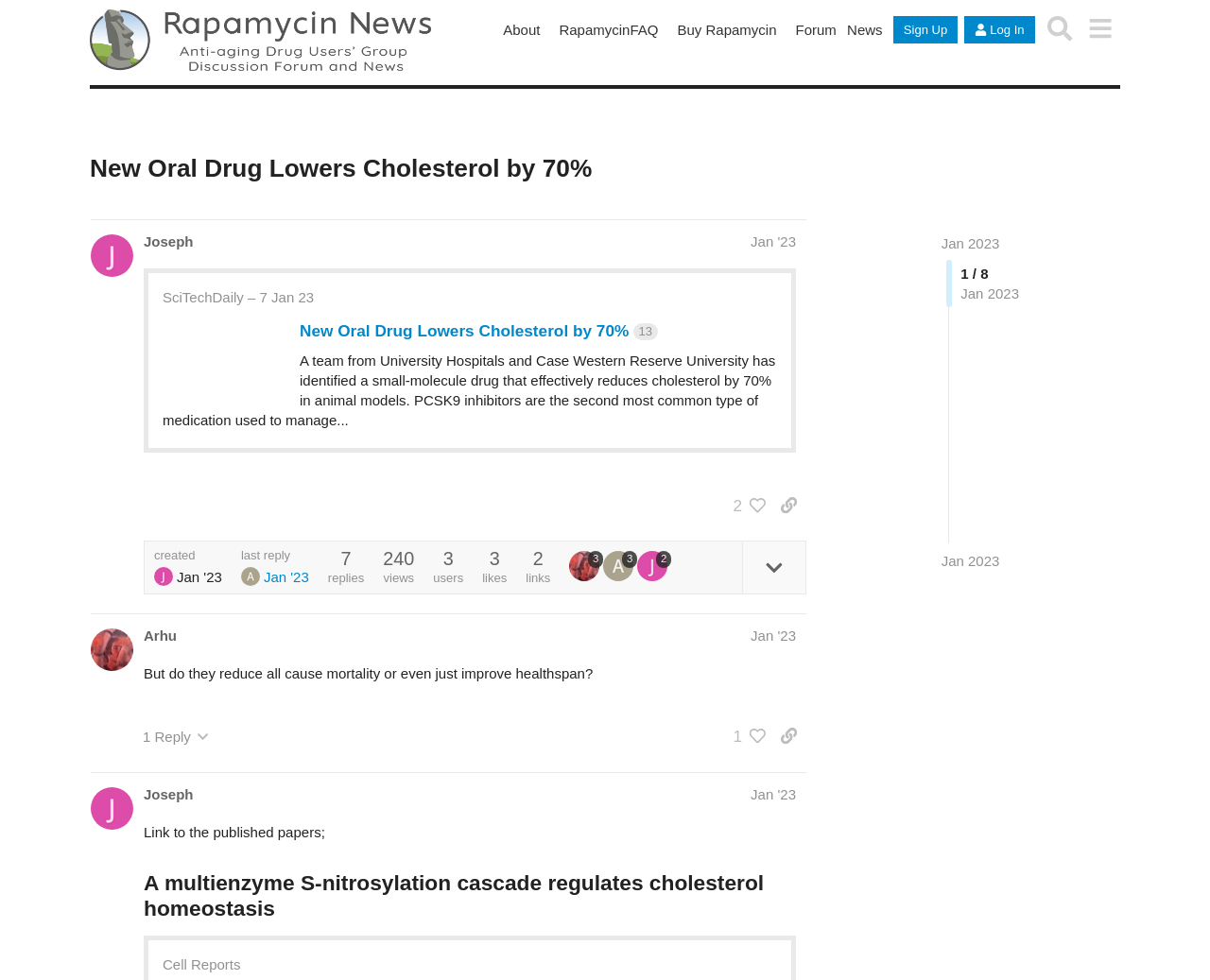Answer the following query concisely with a single word or phrase:
What is the topic of the first post?

New Oral Drug Lowers Cholesterol by 70%